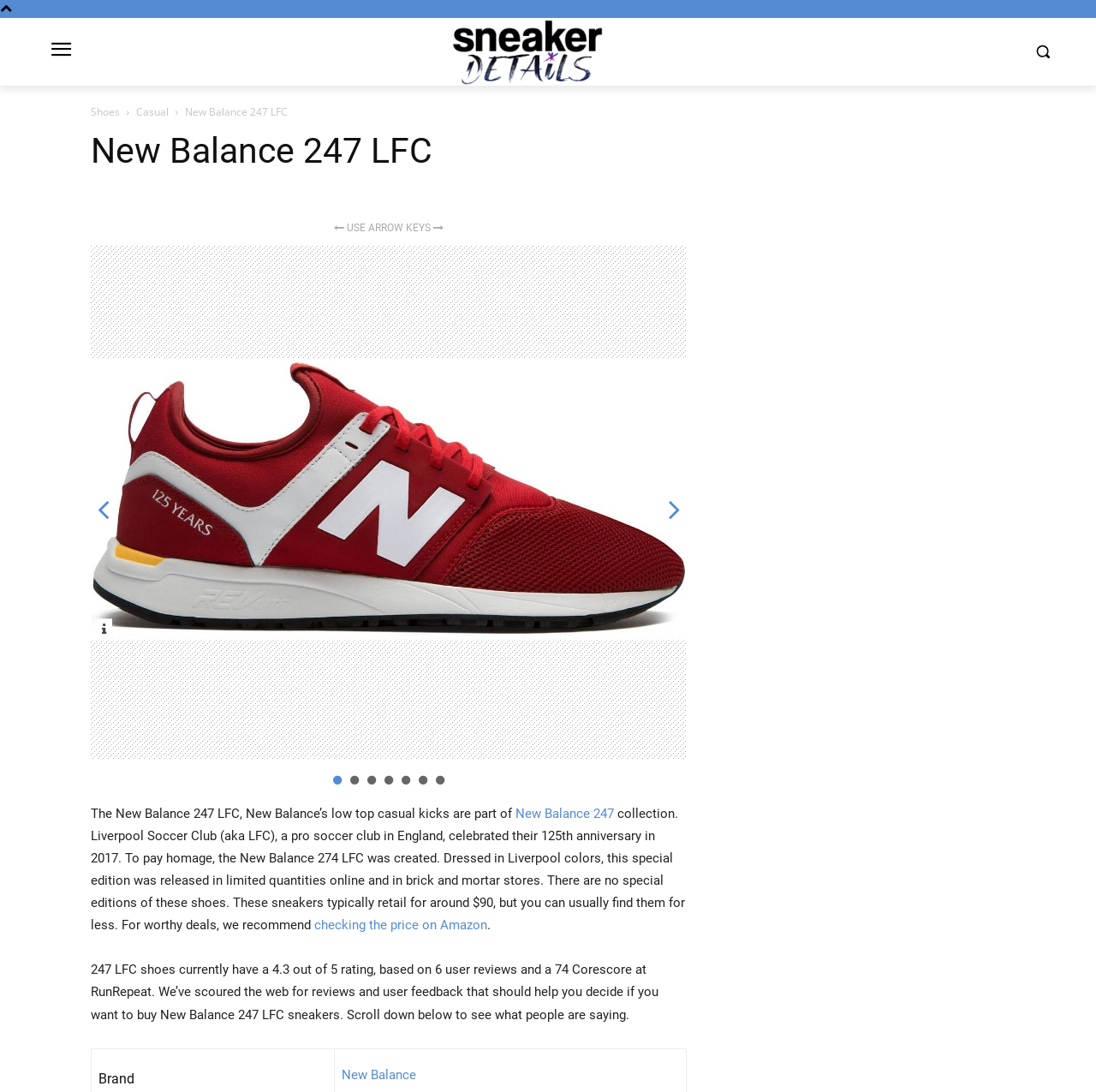What is the average rating of the New Balance 247 LFC shoes?
Based on the visual, give a brief answer using one word or a short phrase.

4.3 out of 5